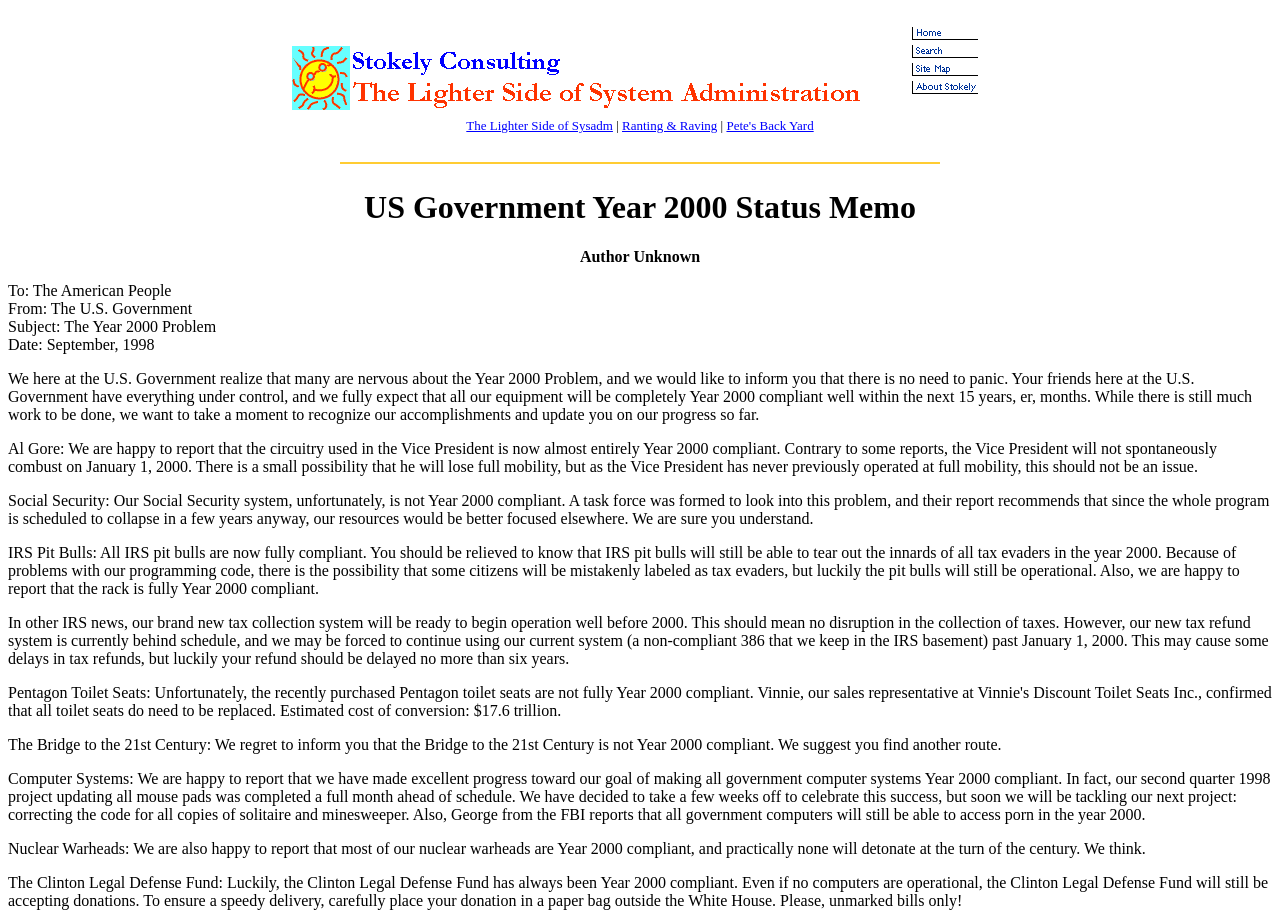What is the author of the memo?
Please respond to the question with a detailed and informative answer.

The answer can be found in the static text element with the content 'Author Unknown' located at [0.453, 0.271, 0.547, 0.289]. This element is a child of the root element and is positioned below the heading element.